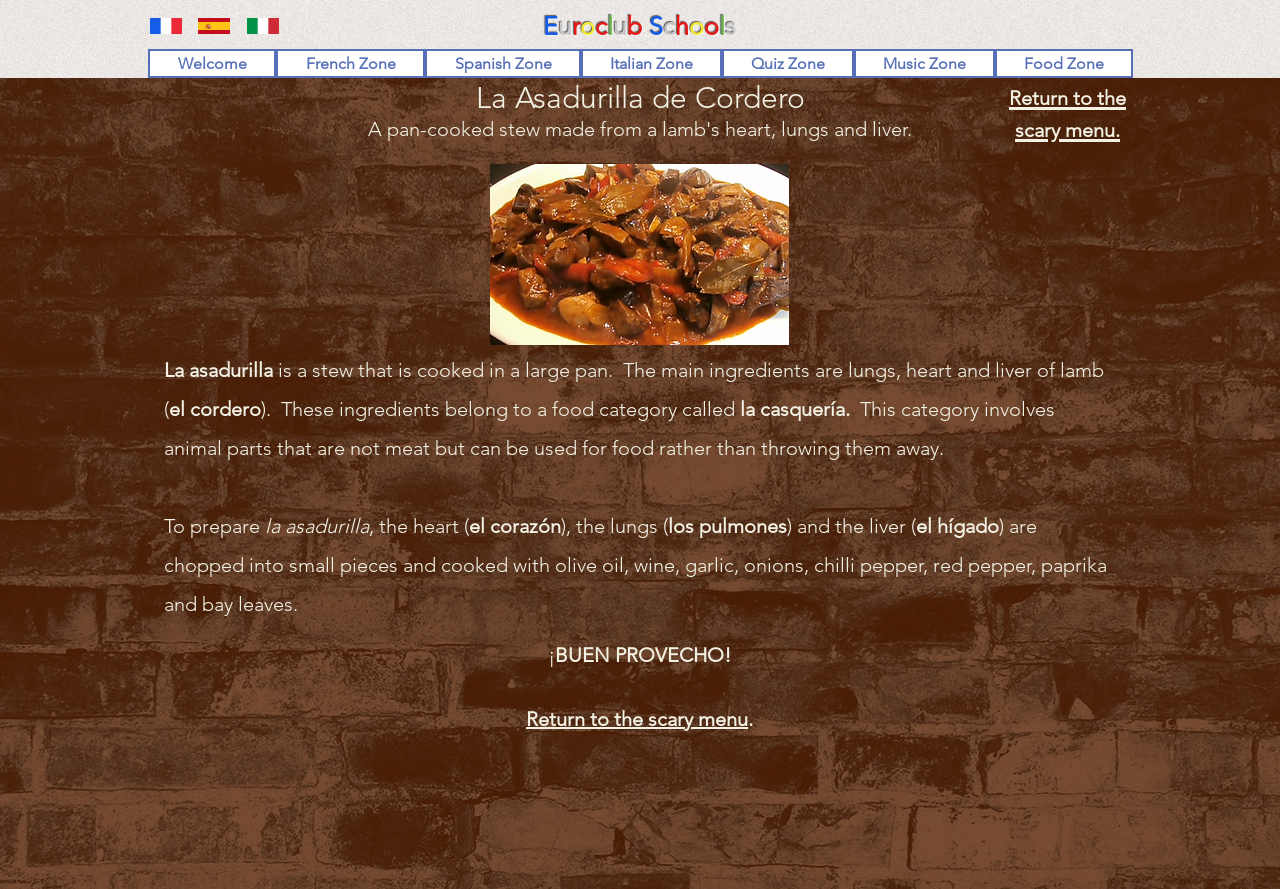Identify the bounding box coordinates for the UI element described as: "Spanish Zone".

[0.332, 0.055, 0.454, 0.088]